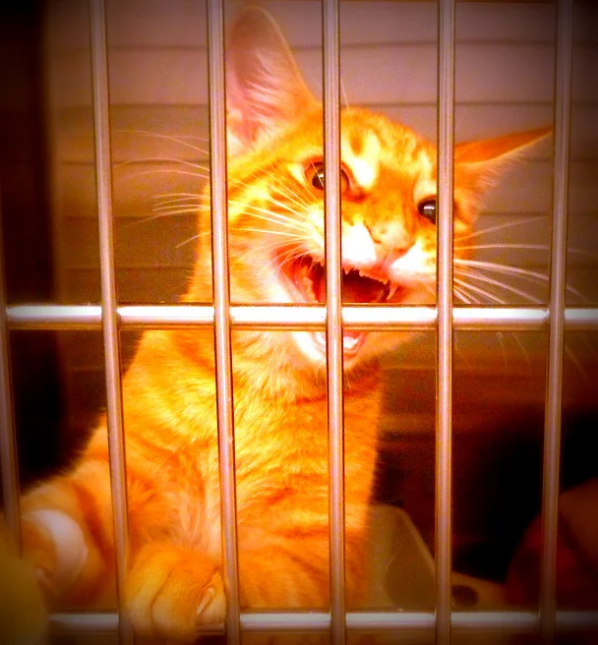What is the purpose of the photograph?
Could you answer the question in a detailed manner, providing as much information as possible?

The caption states that the photograph 'draws attention to the plight of shelter pets and serves as a reminder of the compassion needed to help them find loving homes', which suggests that the purpose of the photograph is to raise awareness about the issue.